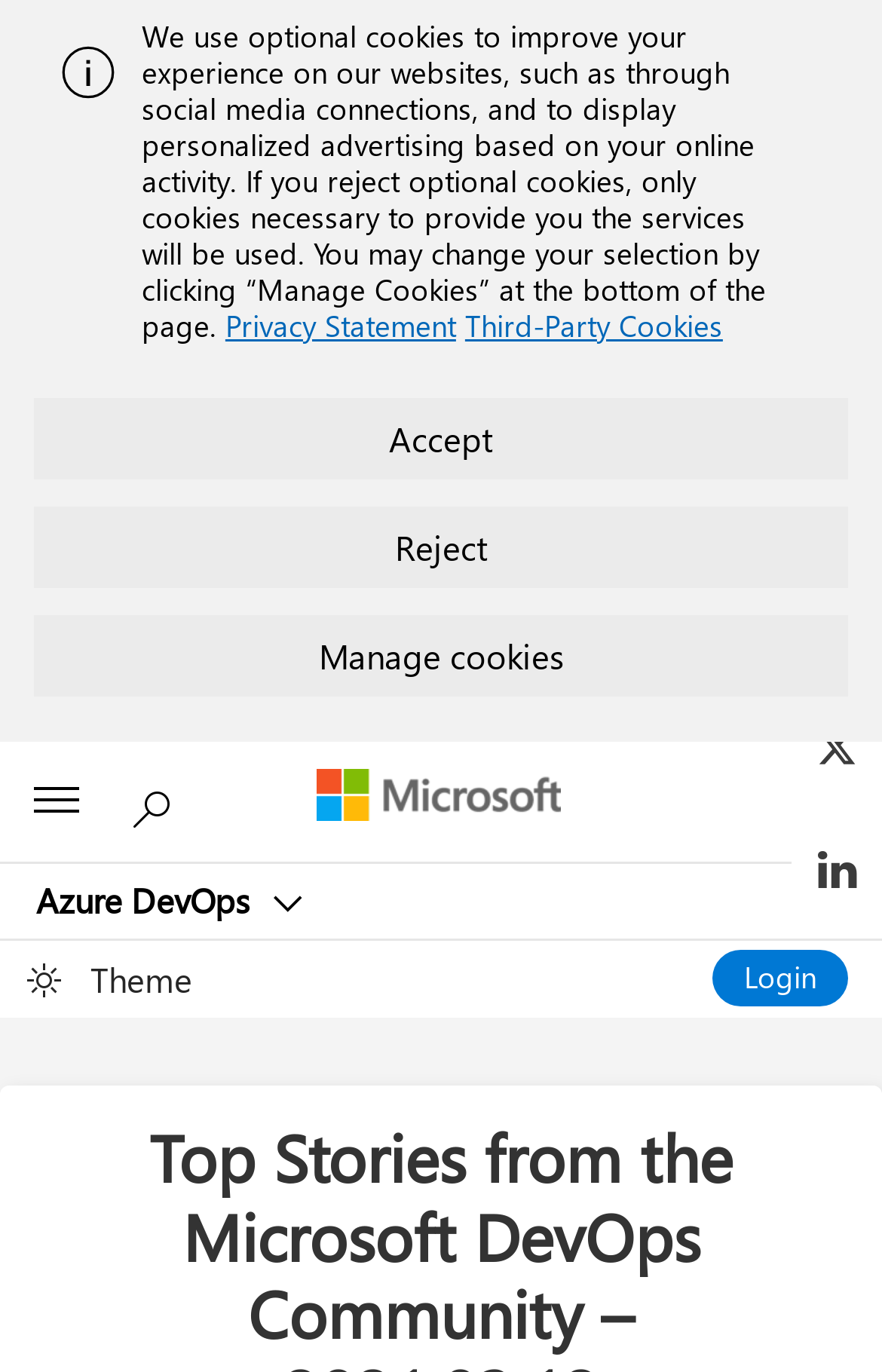What is the theme selection option?
Look at the image and respond to the question as thoroughly as possible.

I found a button labeled 'Select light or dark theme' which suggests that the theme selection option is to choose between a light or dark theme.